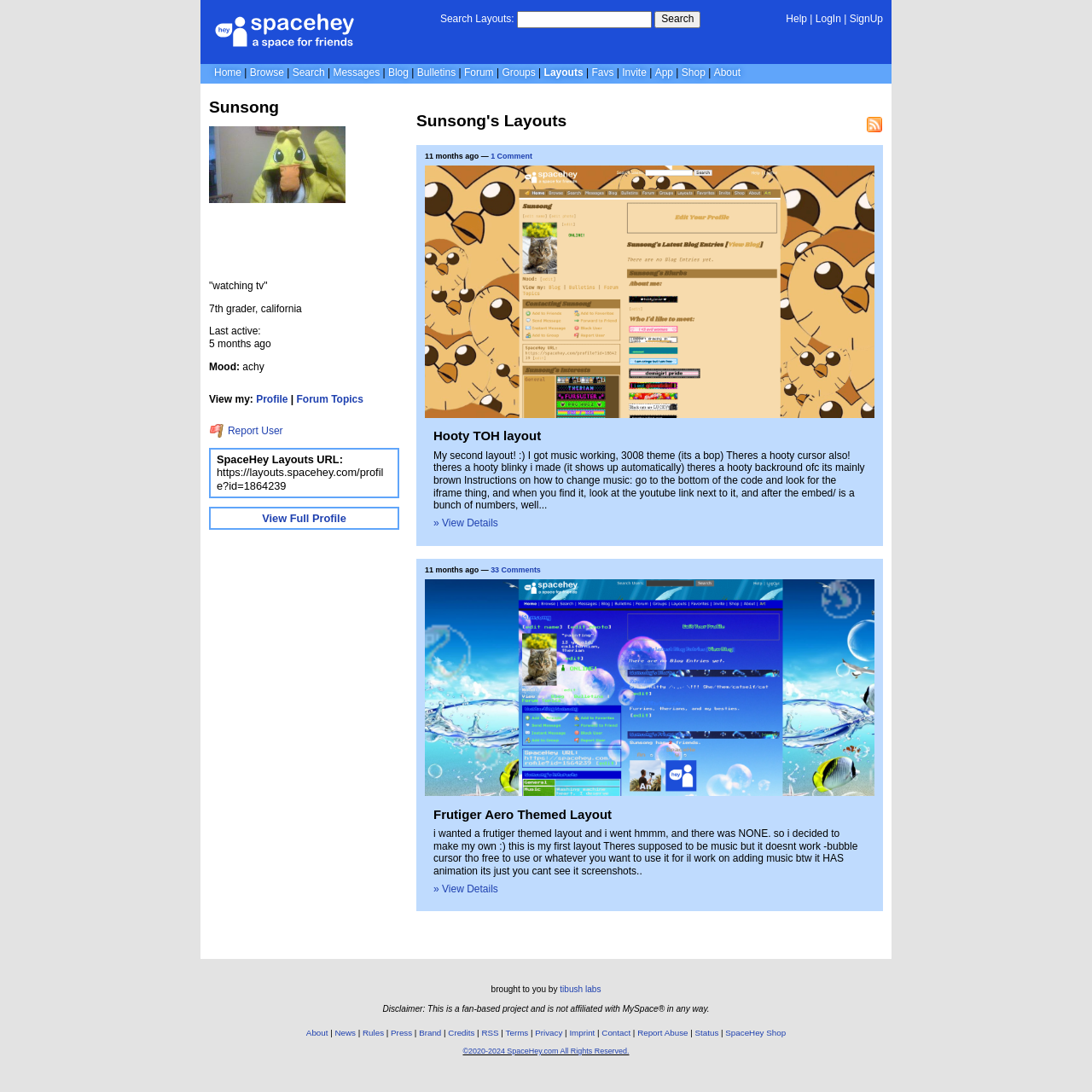Identify the bounding box coordinates of the section to be clicked to complete the task described by the following instruction: "Go to the forum". The coordinates should be four float numbers between 0 and 1, formatted as [left, top, right, bottom].

[0.425, 0.061, 0.452, 0.072]